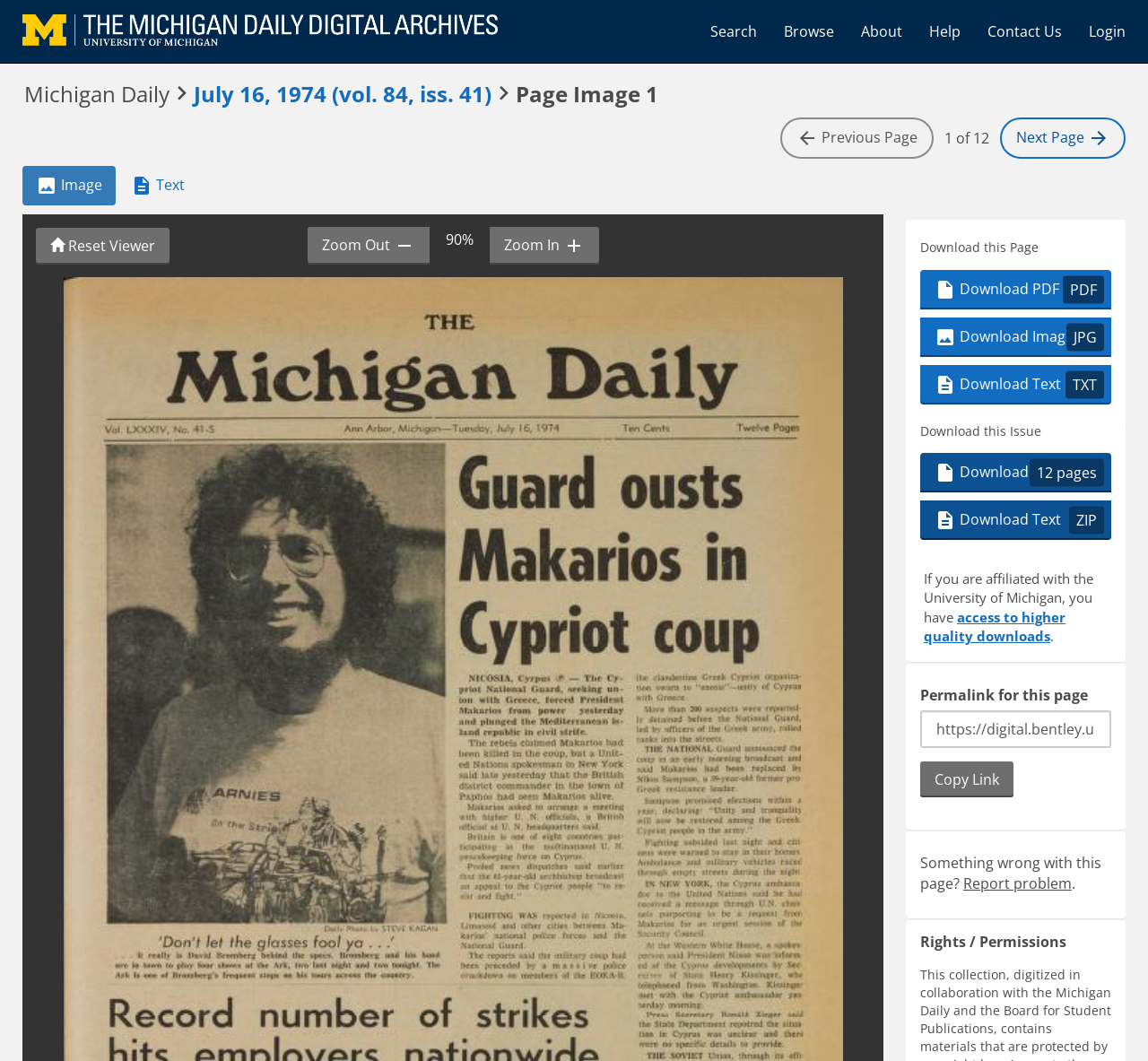Please determine the bounding box coordinates for the element that should be clicked to follow these instructions: "Search the archives".

[0.607, 0.008, 0.671, 0.051]